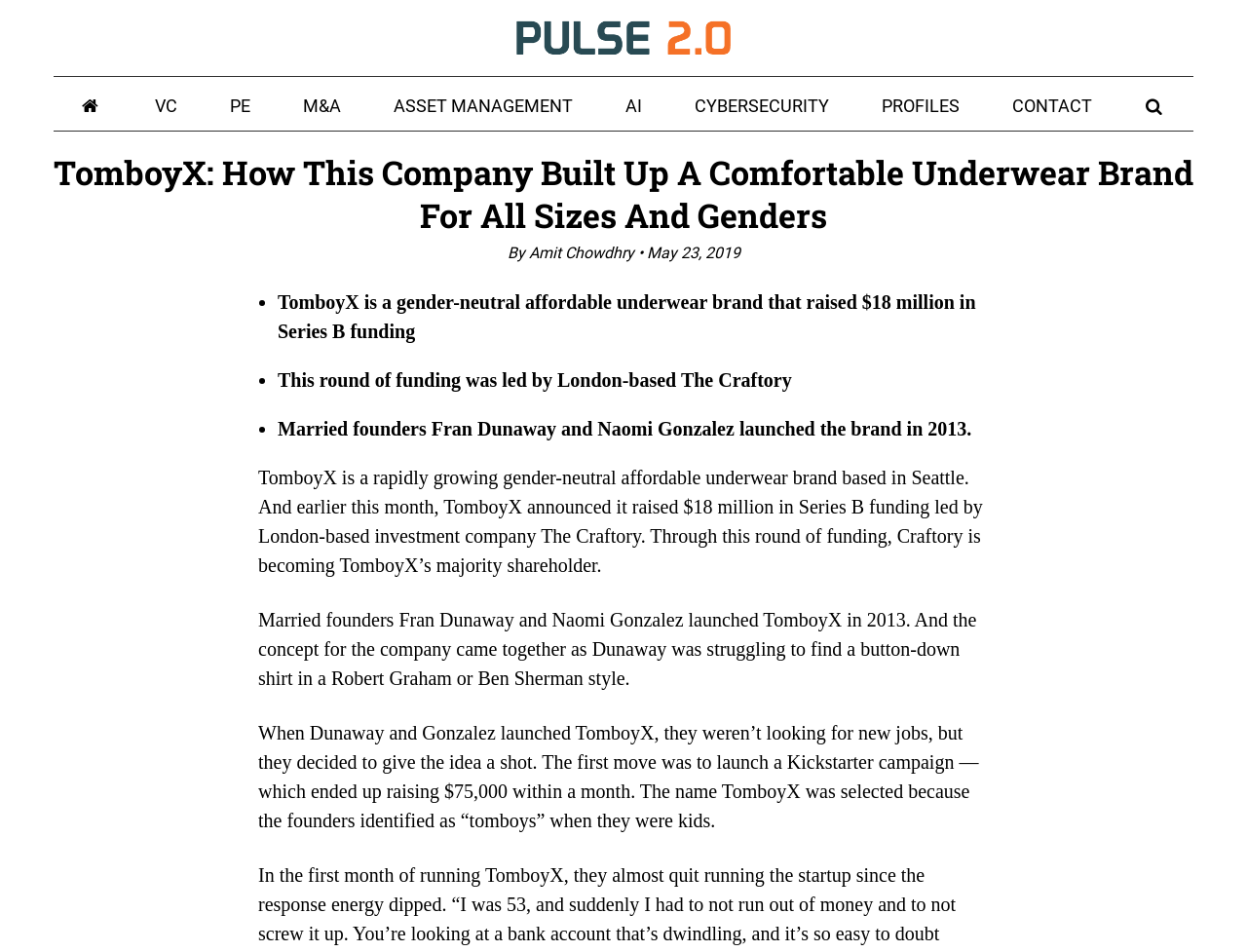Locate the bounding box coordinates of the element to click to perform the following action: 'Click on the 'FAQ' link'. The coordinates should be given as four float values between 0 and 1, in the form of [left, top, right, bottom].

None